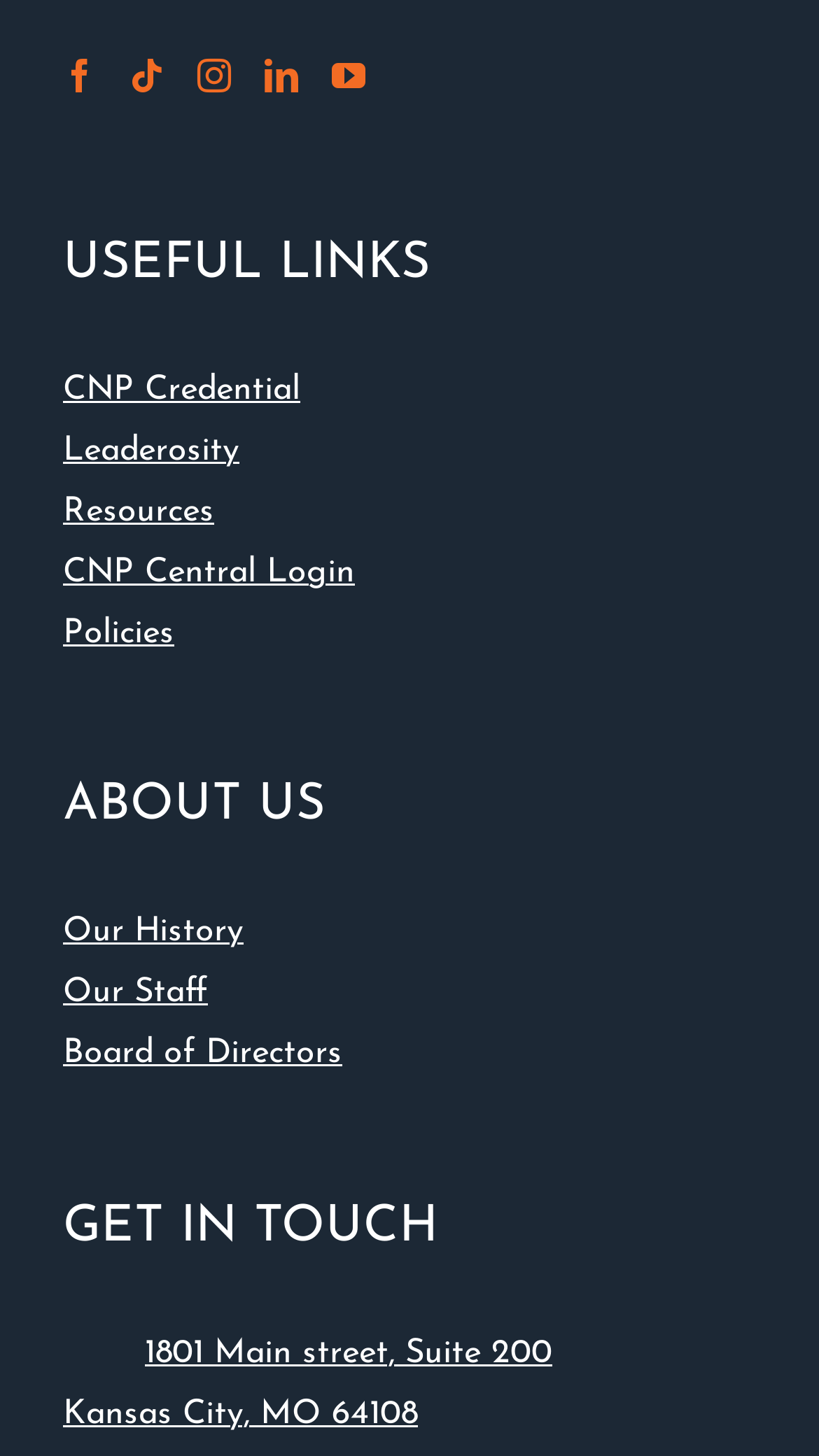What is the first link under the 'USEFUL LINKS' section?
Look at the image and answer the question using a single word or phrase.

CNP Credential